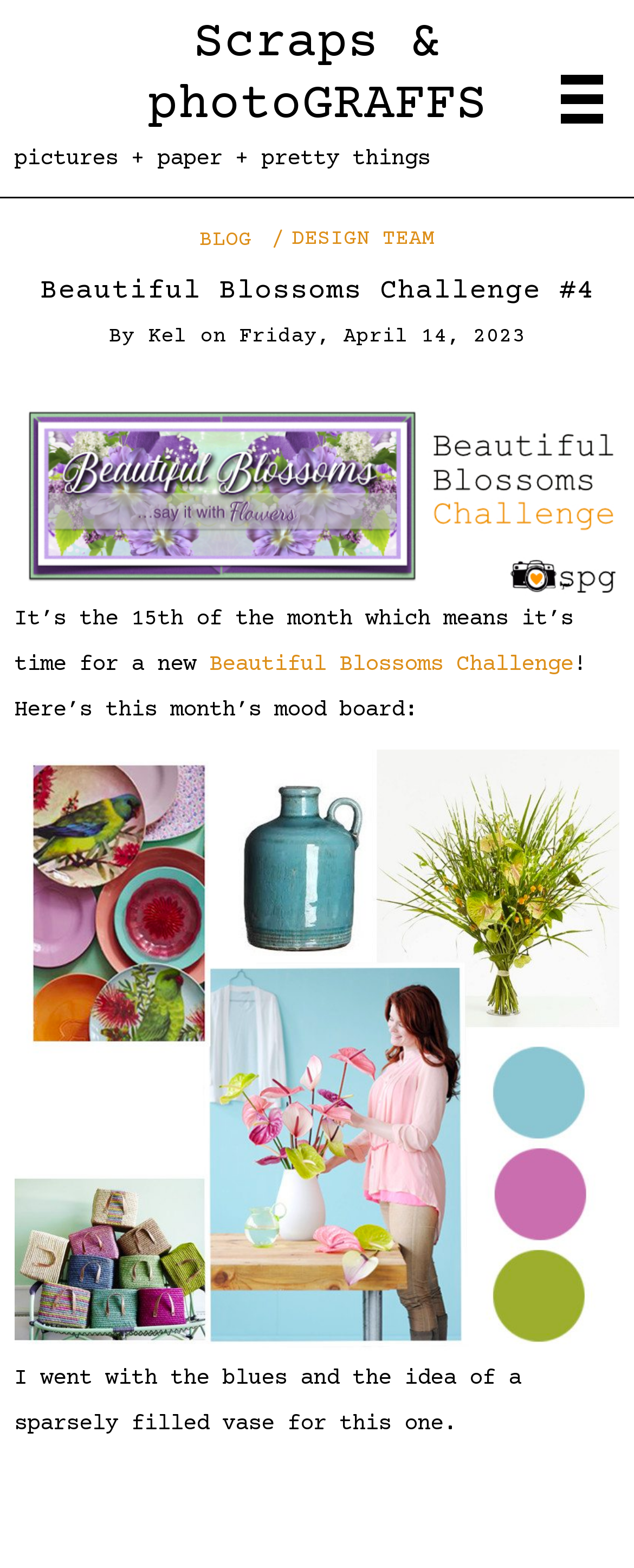Determine the main heading of the webpage and generate its text.

Beautiful Blossoms Challenge #4